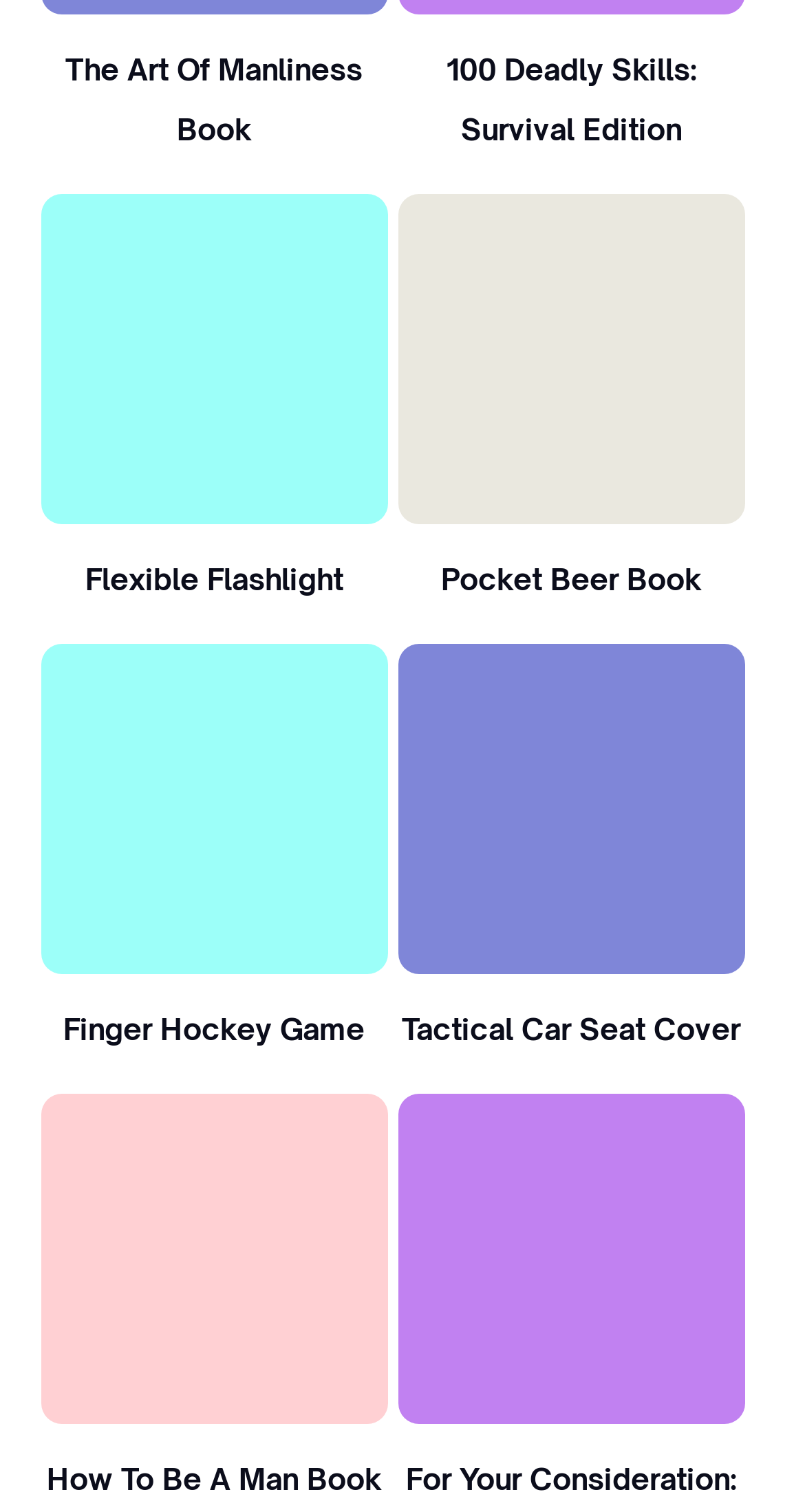How many images are associated with the 'Flexible Flashlight' link?
Please provide a single word or phrase answer based on the image.

2